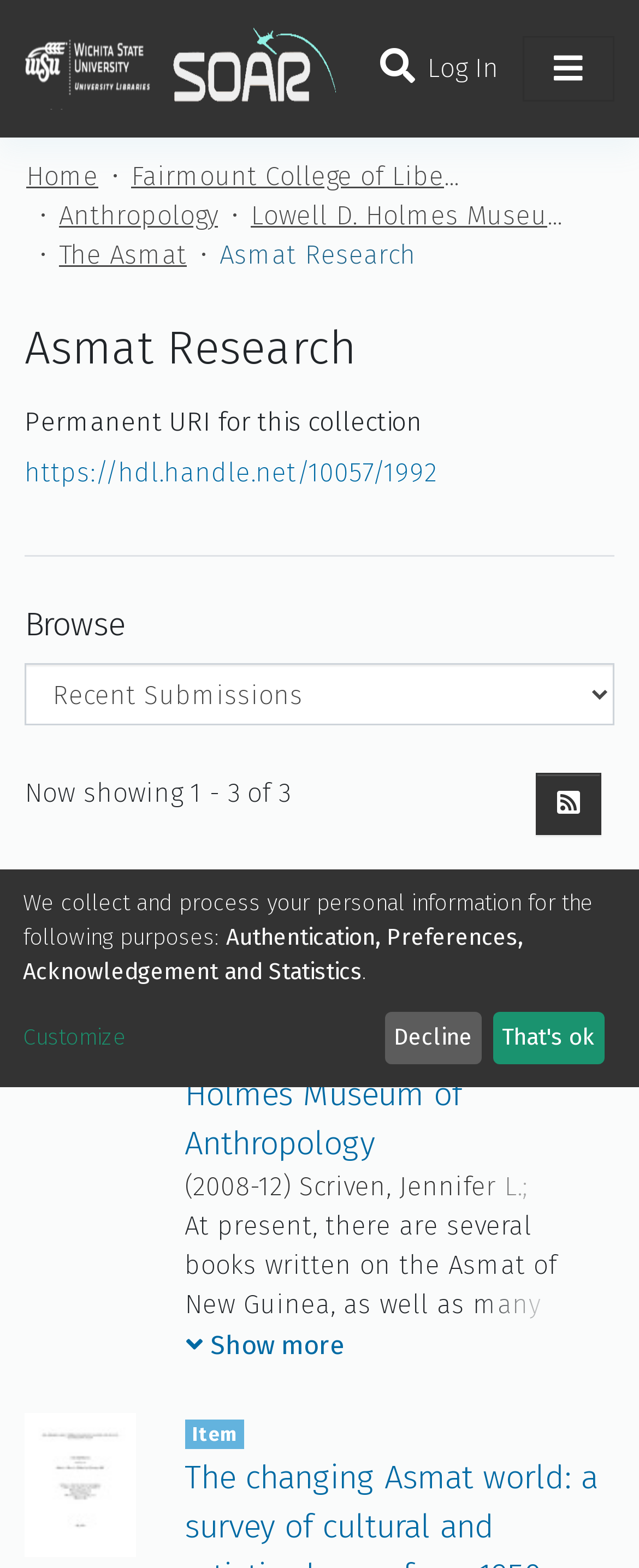What is the date of the item? Analyze the screenshot and reply with just one word or a short phrase.

2008-12